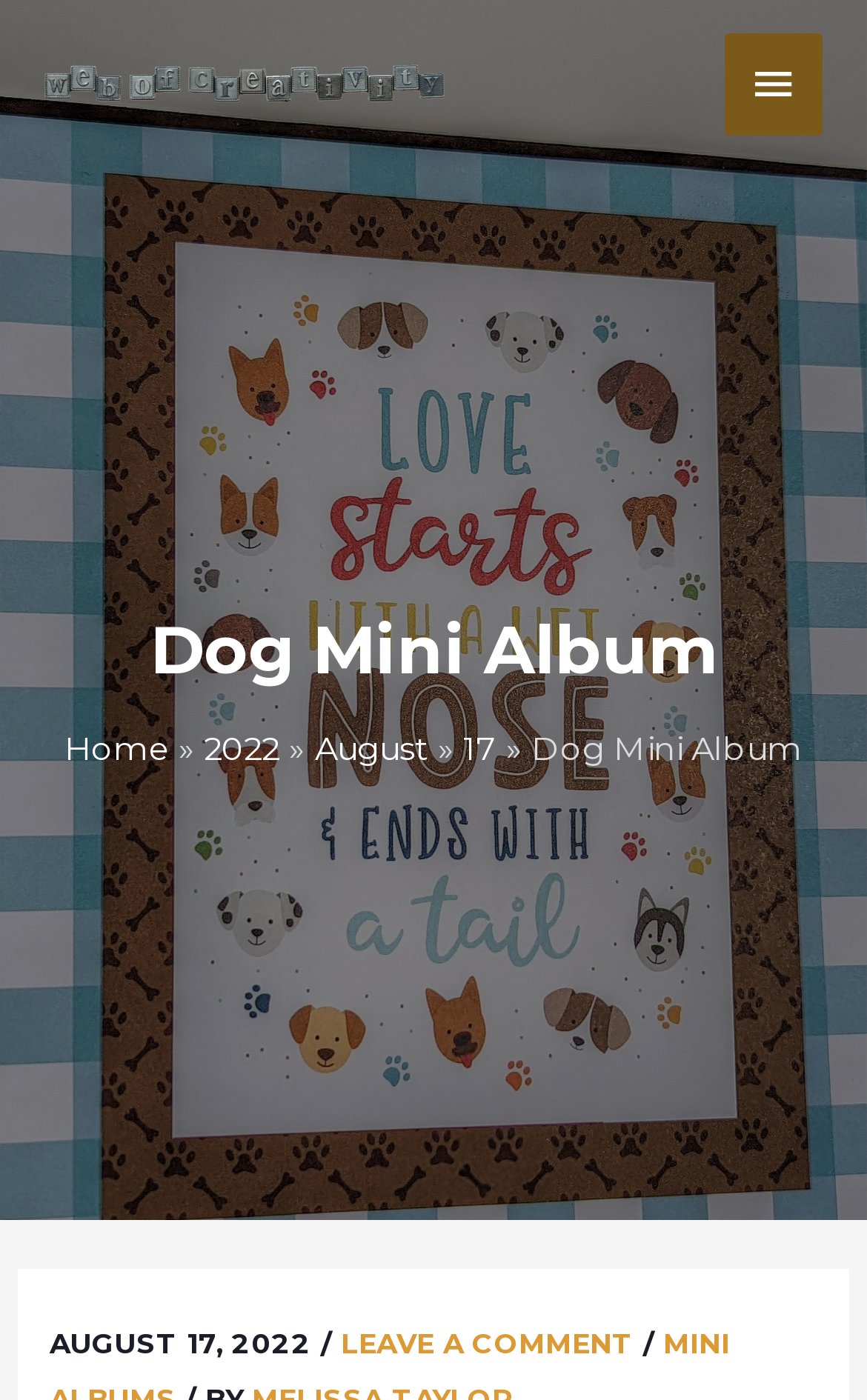Respond to the question below with a single word or phrase: Is there a main menu button on the webpage?

Yes